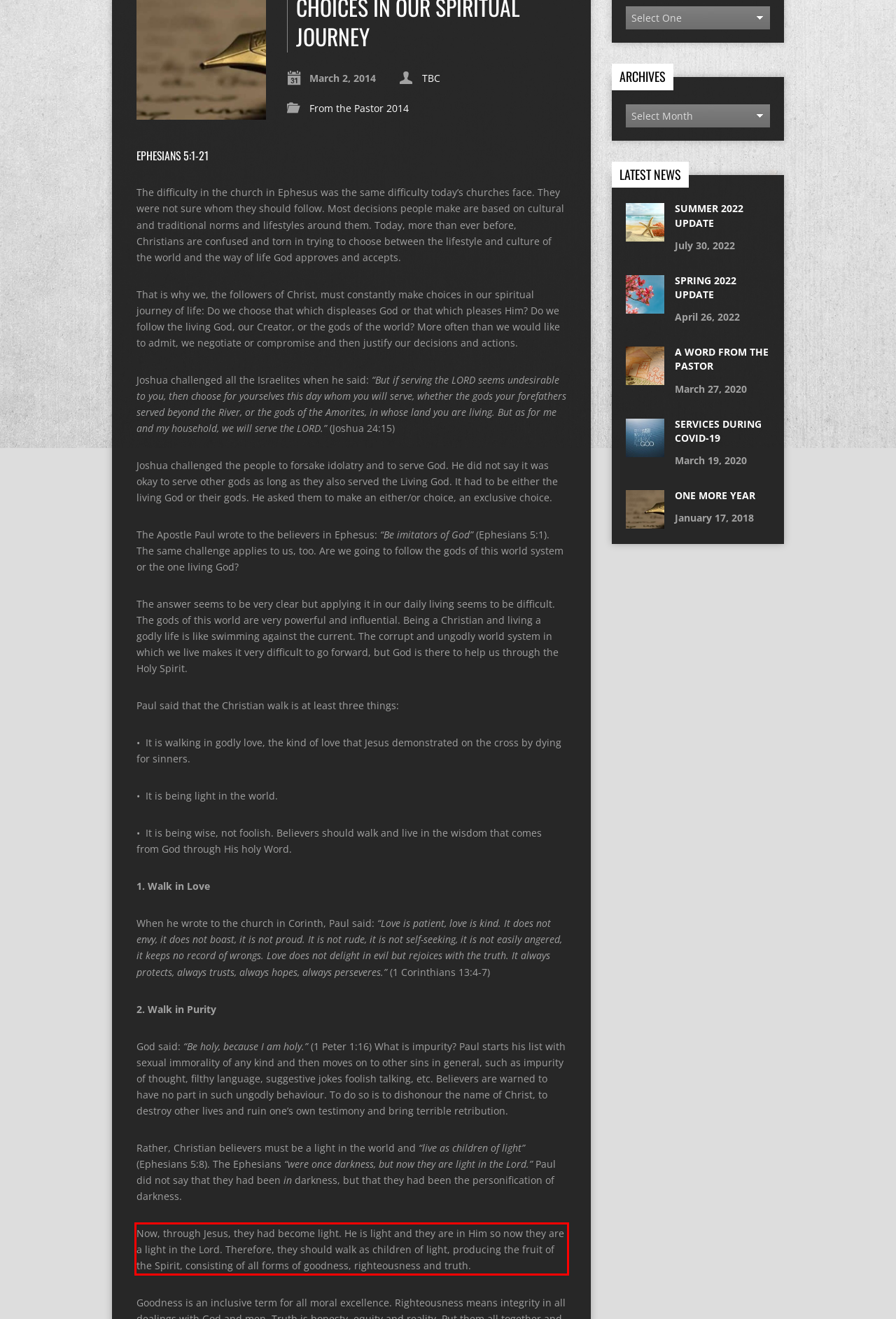Identify the red bounding box in the webpage screenshot and perform OCR to generate the text content enclosed.

Now, through Jesus, they had become light. He is light and they are in Him so now they are a light in the Lord. Therefore, they should walk as children of light, producing the fruit of the Spirit, consisting of all forms of goodness, righteousness and truth.